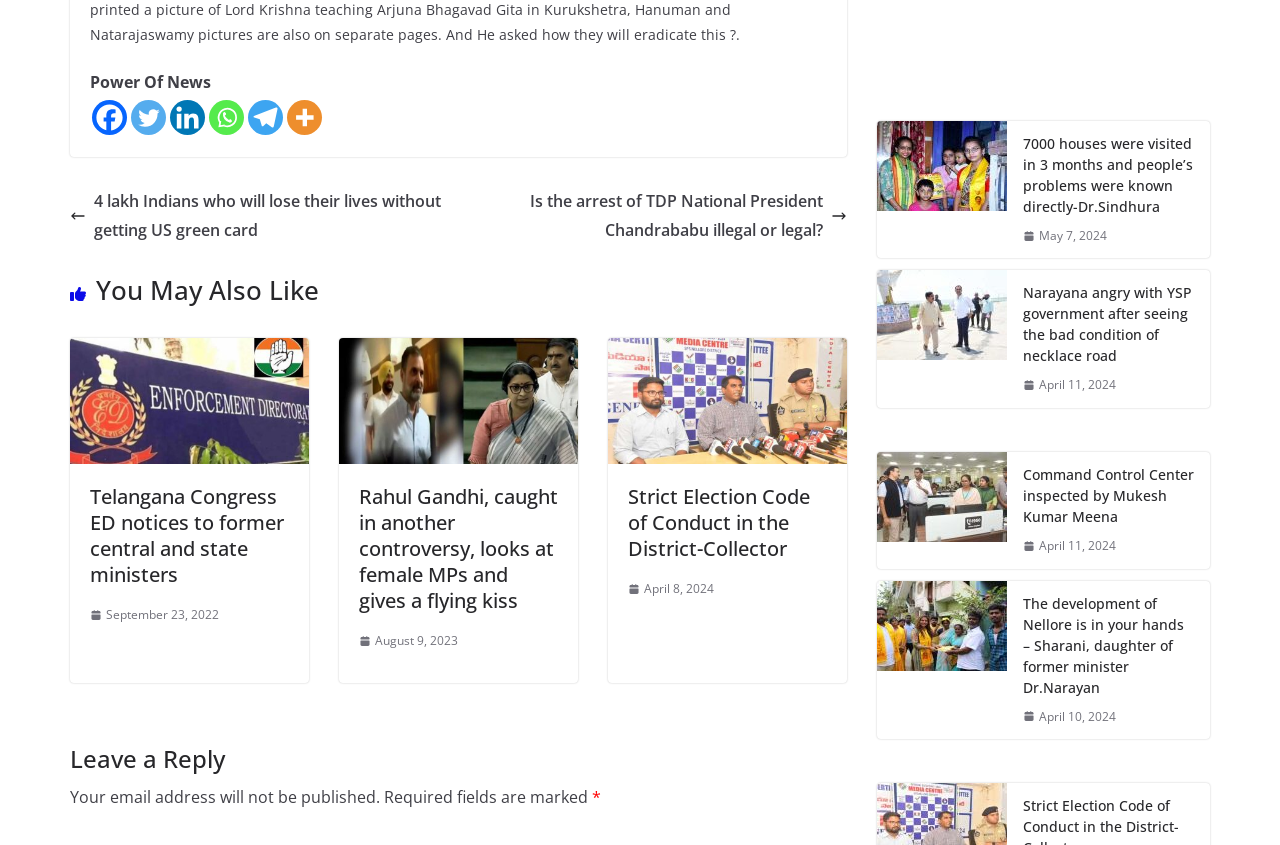Given the content of the image, can you provide a detailed answer to the question?
What is the date of the article 'Telangana Congress ED notices to former central and state ministers'?

The date of the article 'Telangana Congress ED notices to former central and state ministers' is September 23, 2022, which is indicated by the link element with ID 568 and the time element with ID 732.